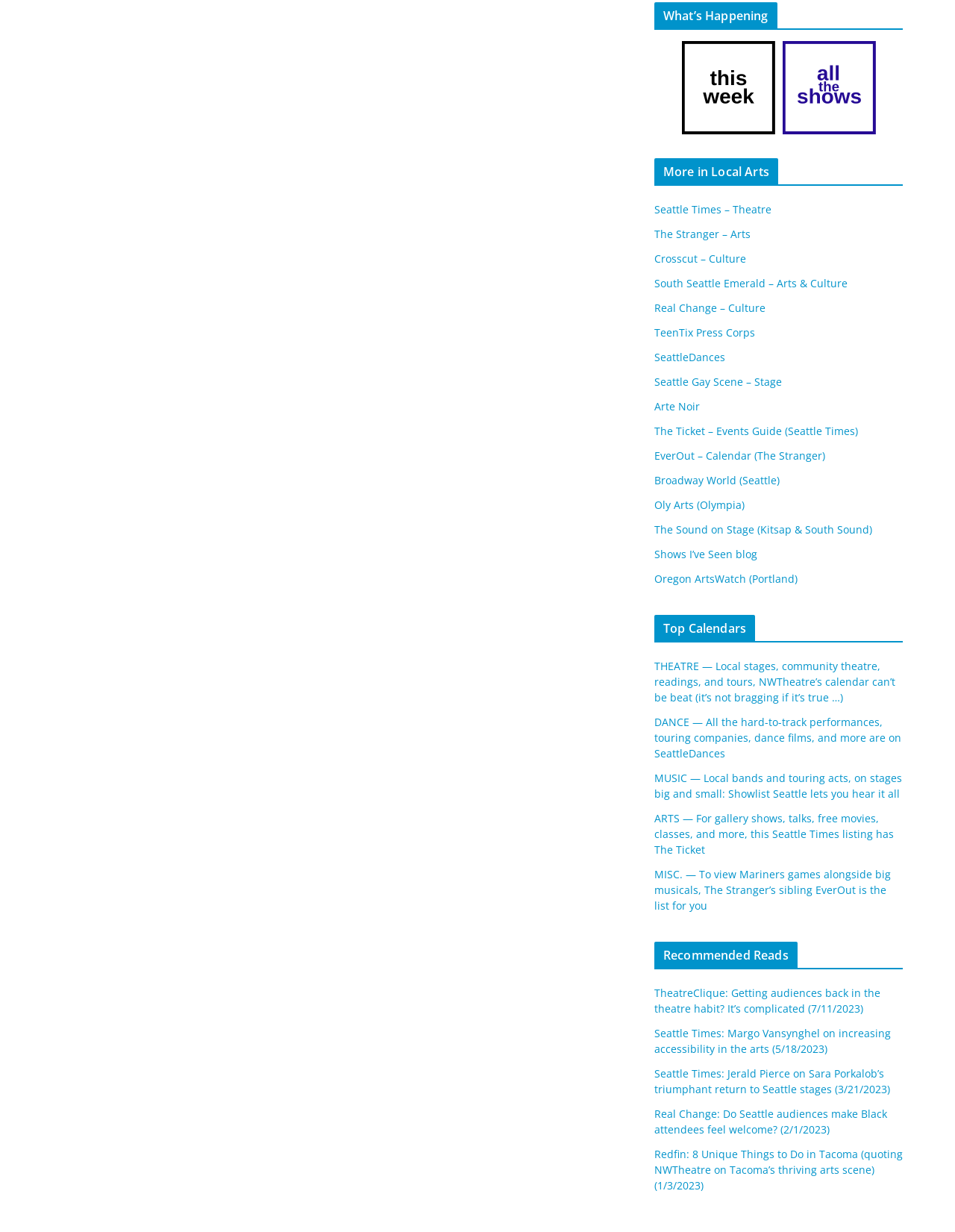What is the main topic of the webpage?
Refer to the image and answer the question using a single word or phrase.

Local Arts